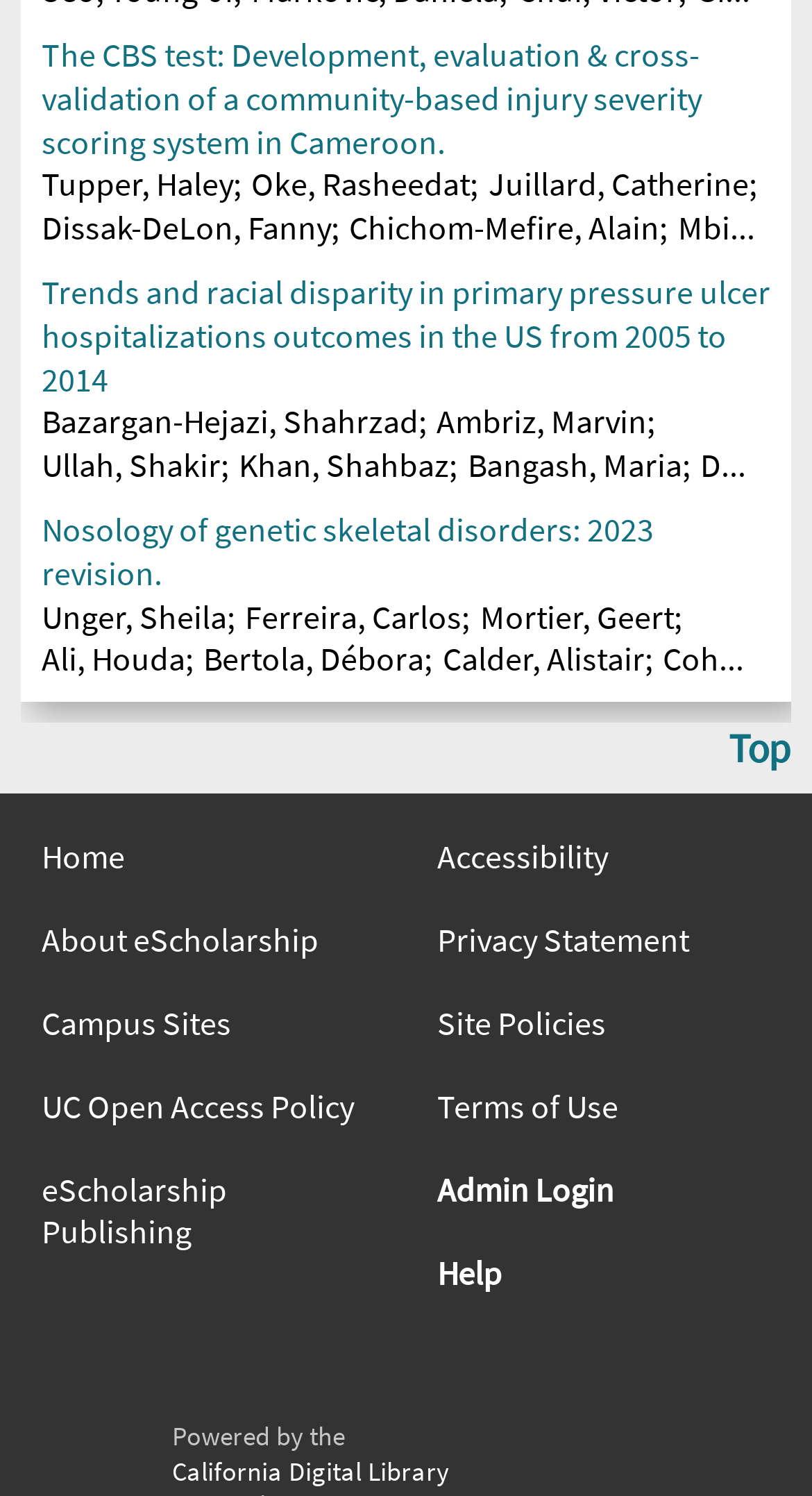Find the bounding box coordinates for the area that must be clicked to perform this action: "Go to the home page".

[0.051, 0.558, 0.462, 0.586]